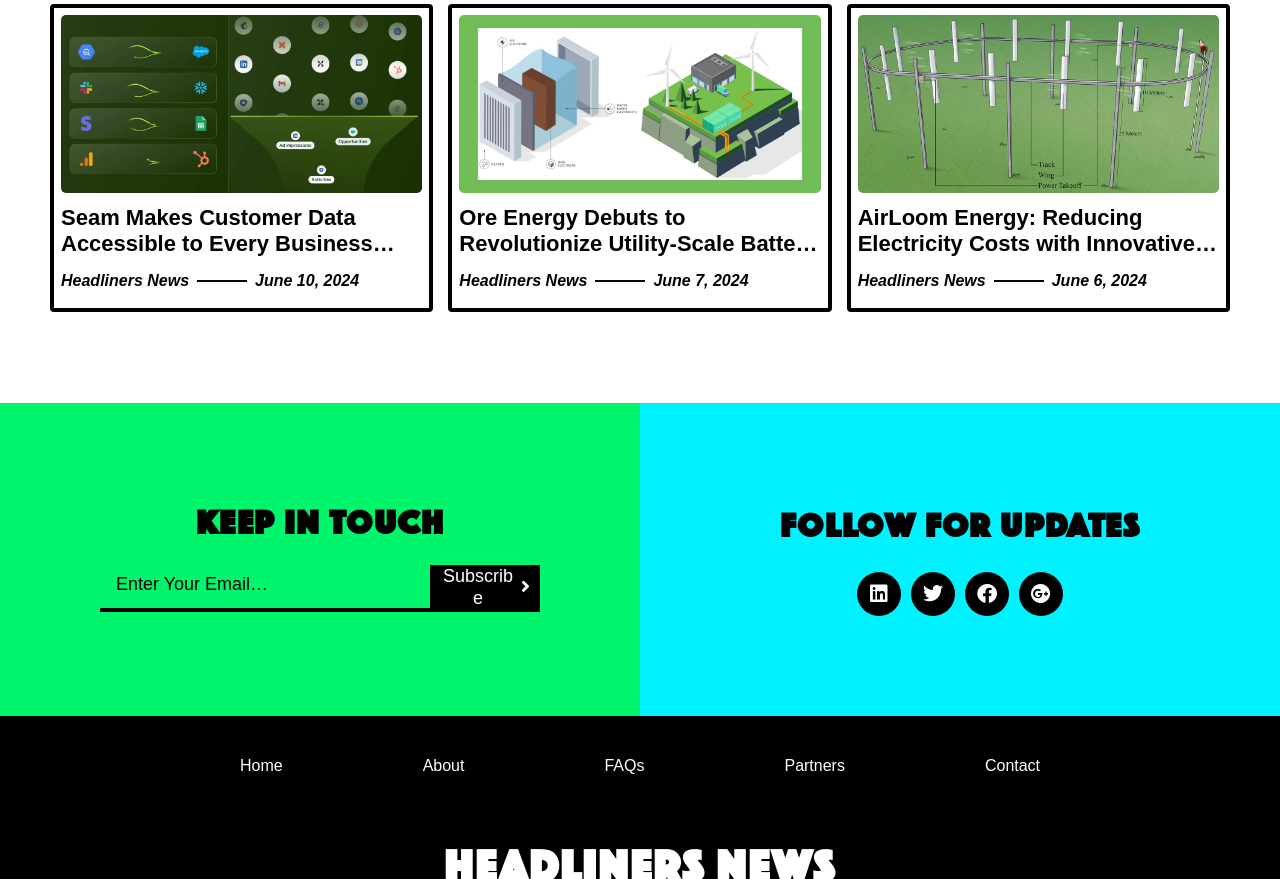Determine the bounding box coordinates of the section I need to click to execute the following instruction: "Read more about Seam Makes Customer Data Accessible to Every Business User using Generative AI". Provide the coordinates as four float numbers between 0 and 1, i.e., [left, top, right, bottom].

[0.048, 0.233, 0.33, 0.293]